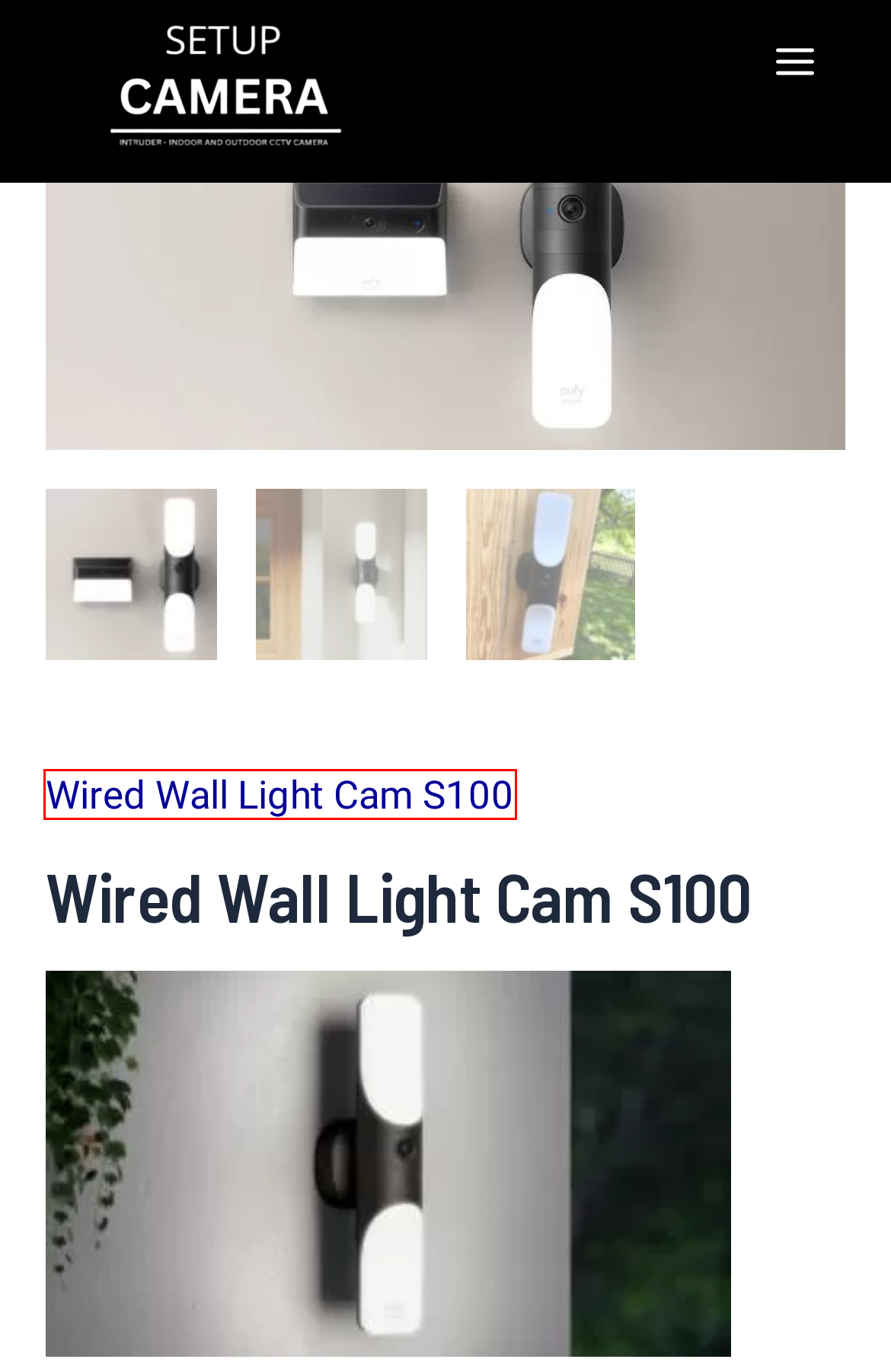Look at the screenshot of a webpage where a red bounding box surrounds a UI element. Your task is to select the best-matching webpage description for the new webpage after you click the element within the bounding box. The available options are:
A. Wired Wall Light Cam S100 Archives - Setup Camera Website
B. Wyze Cam v3 Camera Setup and Installation Support
C. S100 Wired Wall Light Cam price Archives - Setup Camera Website
D. Terms and Conditions: Setupcamera.com
E. Wired motion-activated light camera Archives - Setup Camera Website
F. Wall-mounted security camera Archives - Setup Camera Website
G. Wired outdoor wall camera Archives - Setup Camera Website
H. SetupCamera: Home Security and Smart Home Camera System

A